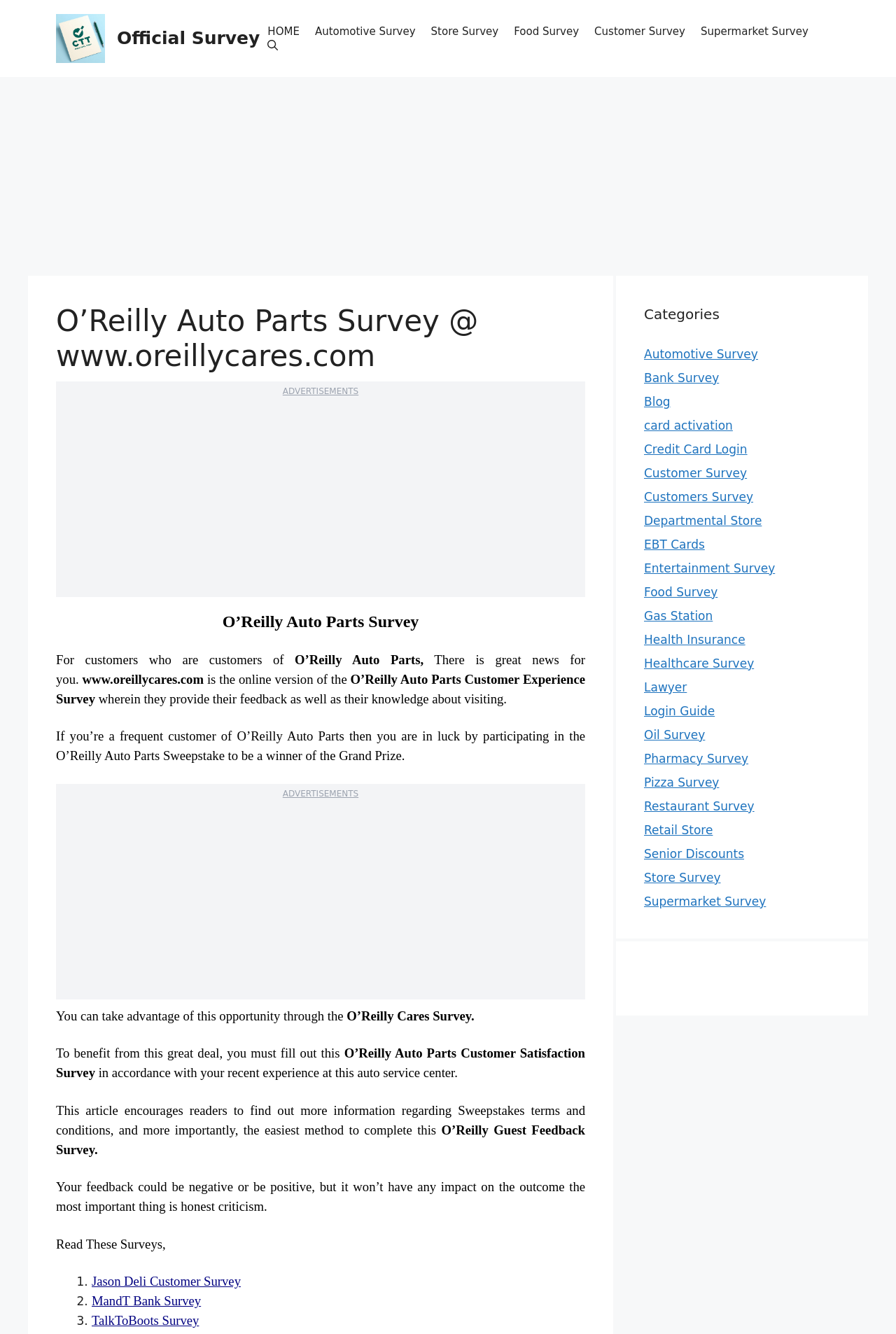Determine the main headline of the webpage and provide its text.

O’Reilly Auto Parts Survey @ www.oreillycares.com